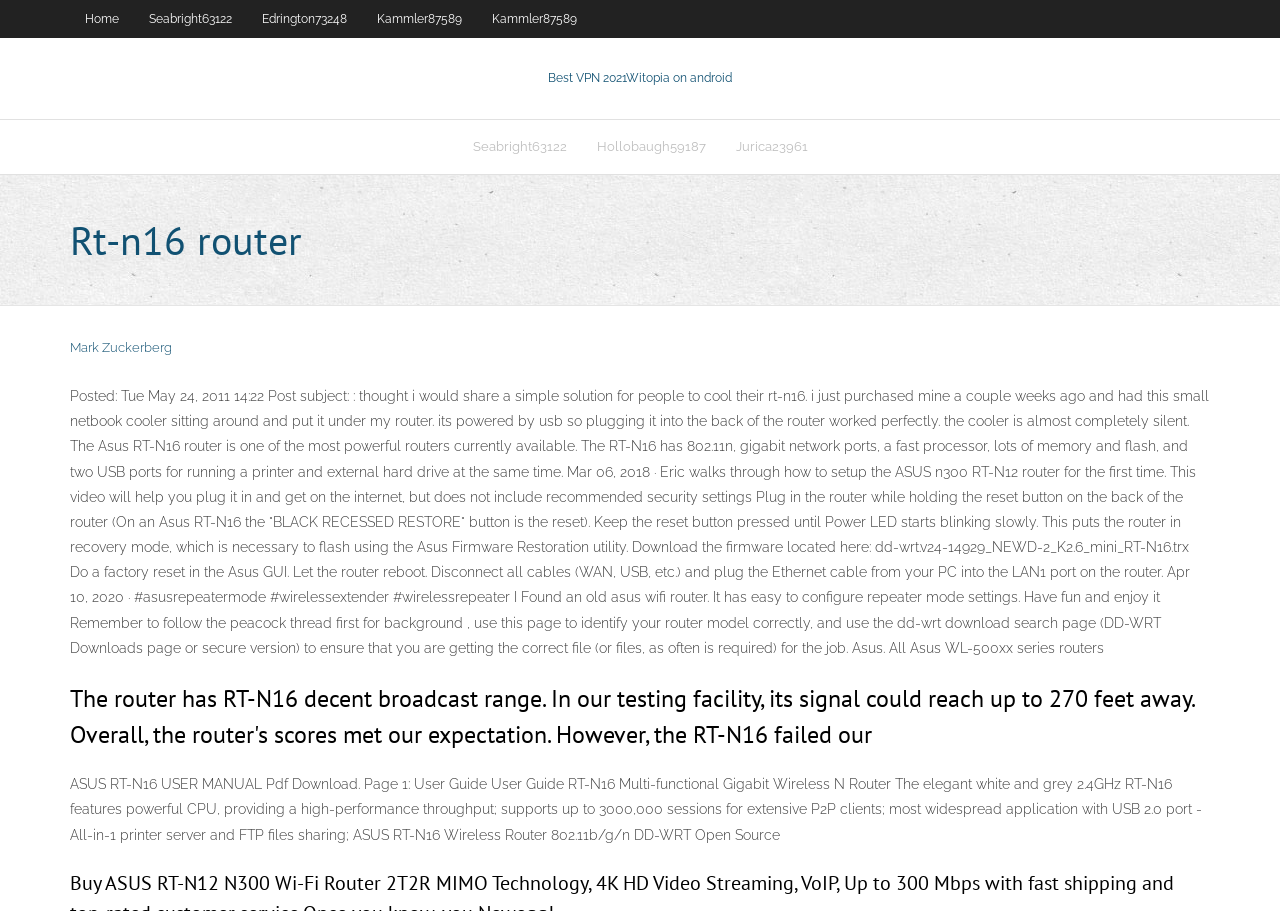Respond to the question below with a concise word or phrase:
What is the model of the router?

Rt-n16